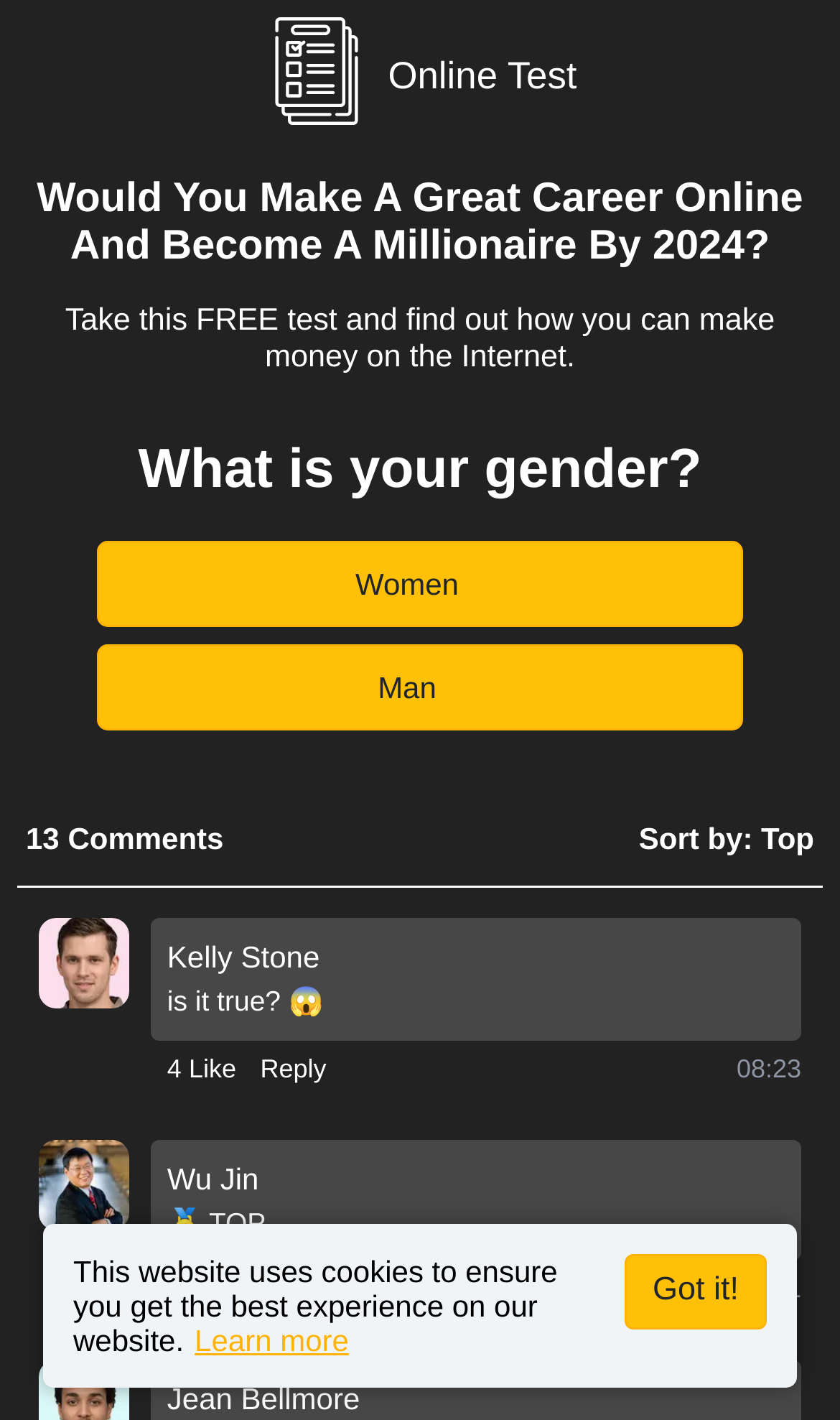Identify the bounding box coordinates of the clickable section necessary to follow the following instruction: "Click the 'Reply' button". The coordinates should be presented as four float numbers from 0 to 1, i.e., [left, top, right, bottom].

[0.31, 0.738, 0.389, 0.766]